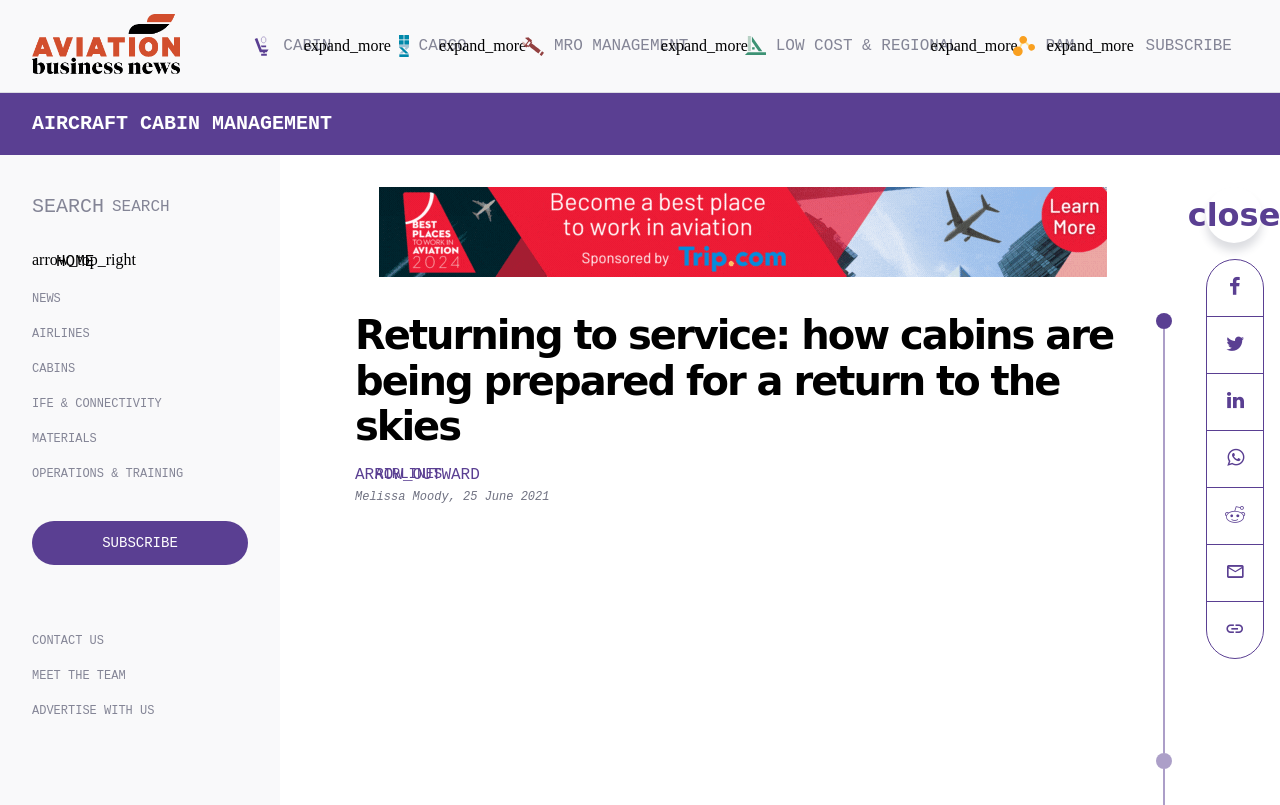Please specify the bounding box coordinates of the clickable section necessary to execute the following command: "Subscribe to the newsletter".

[0.025, 0.647, 0.194, 0.702]